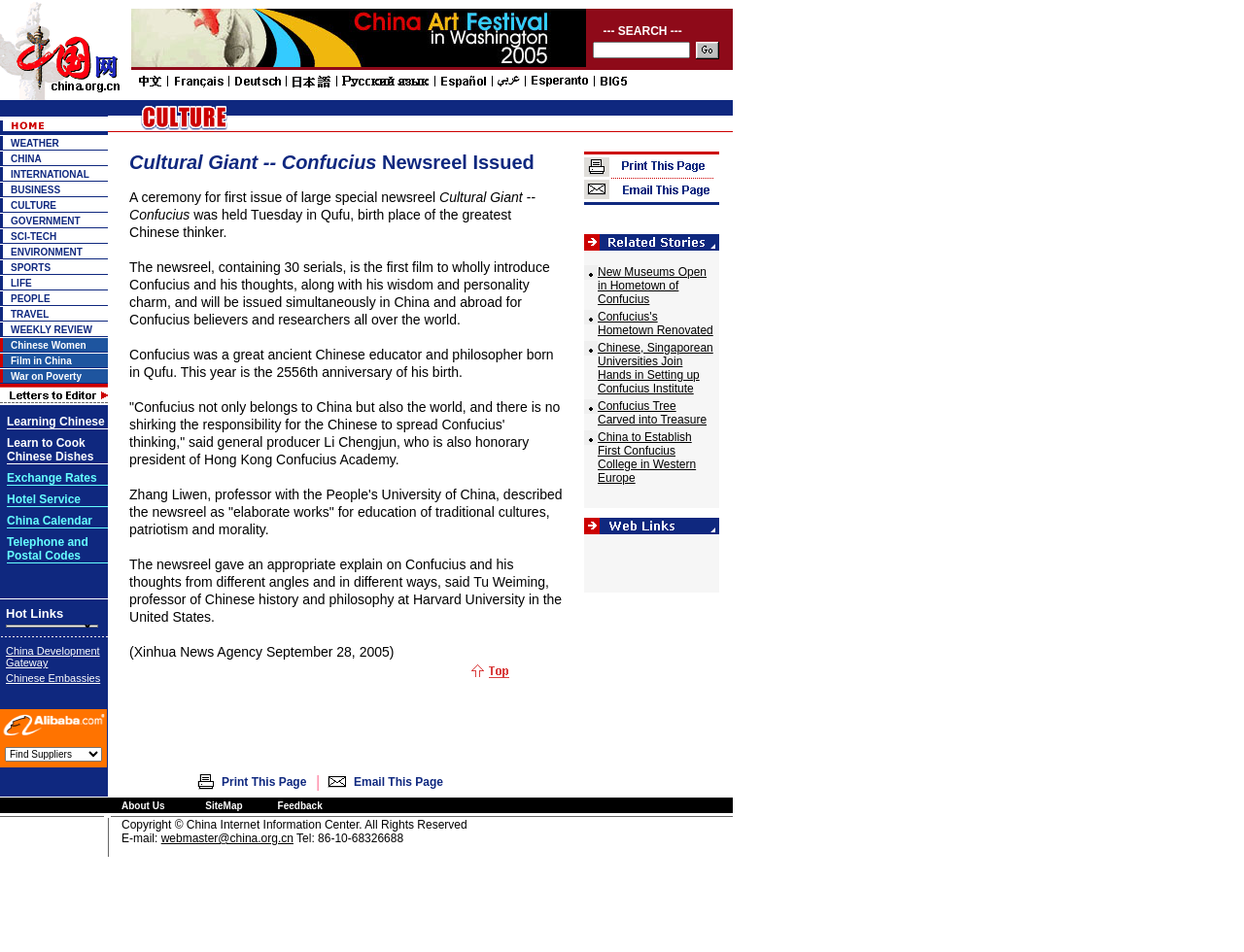Provide a brief response to the question using a single word or phrase: 
What is the purpose of the search bar?

To search news